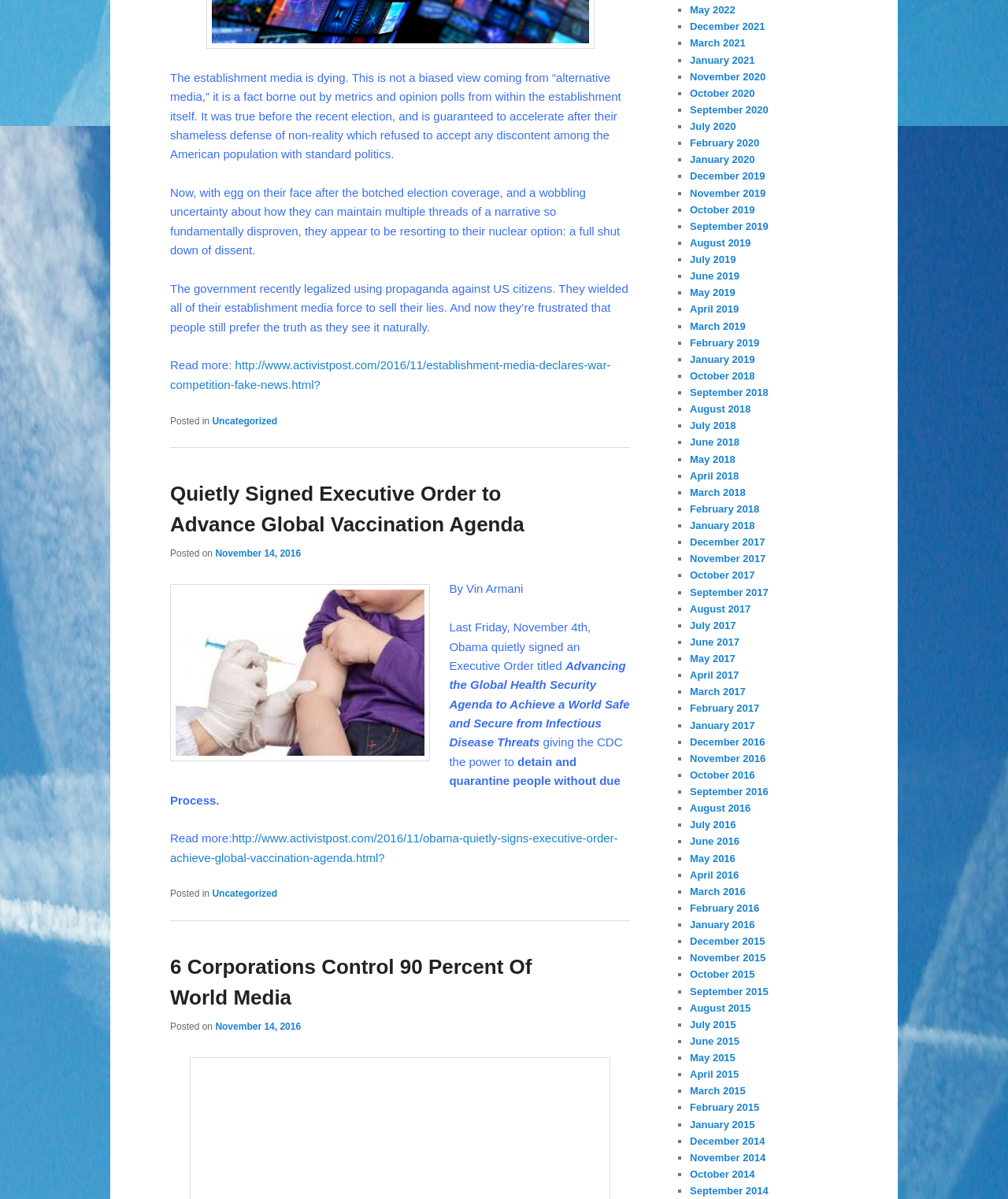Identify the bounding box for the element characterized by the following description: "November 14, 2016".

[0.214, 0.852, 0.299, 0.861]